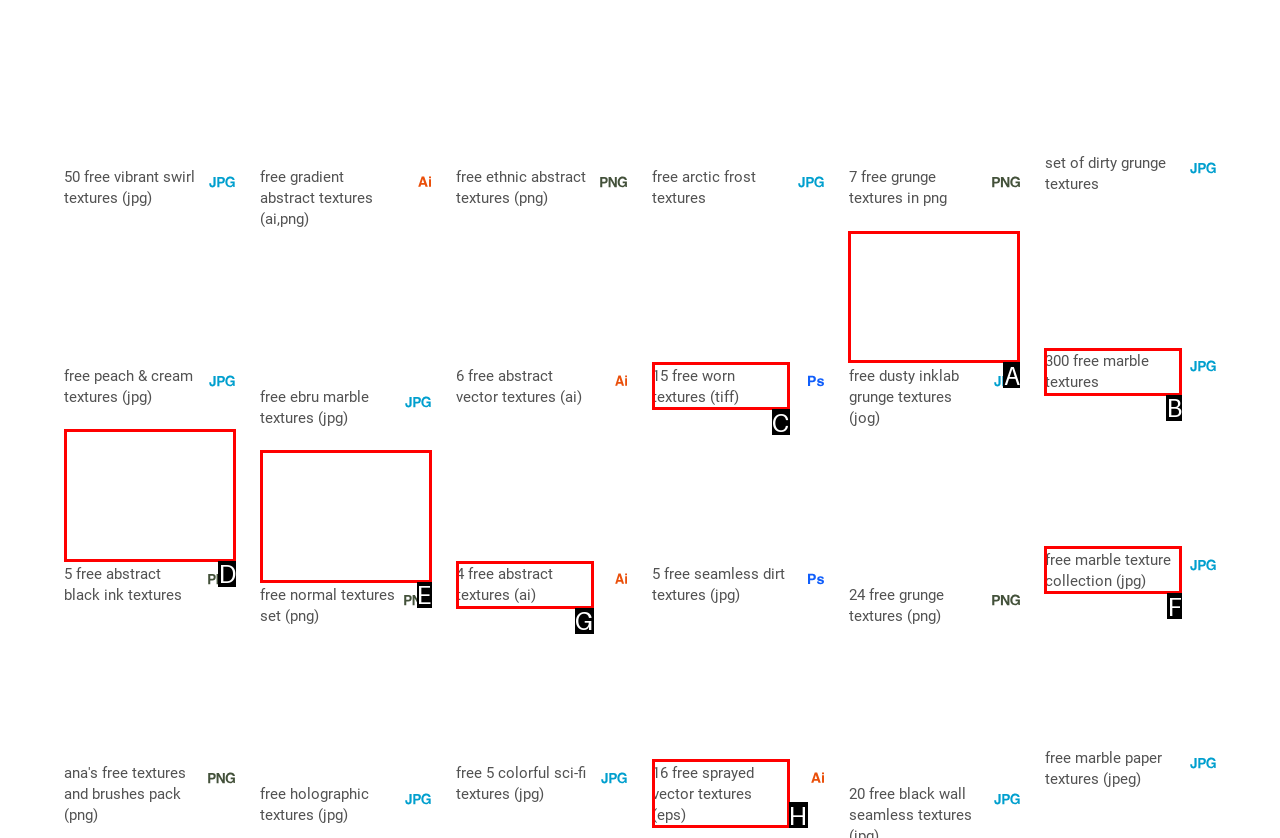Select the UI element that should be clicked to execute the following task: View Abstract Black Ink Textures
Provide the letter of the correct choice from the given options.

D